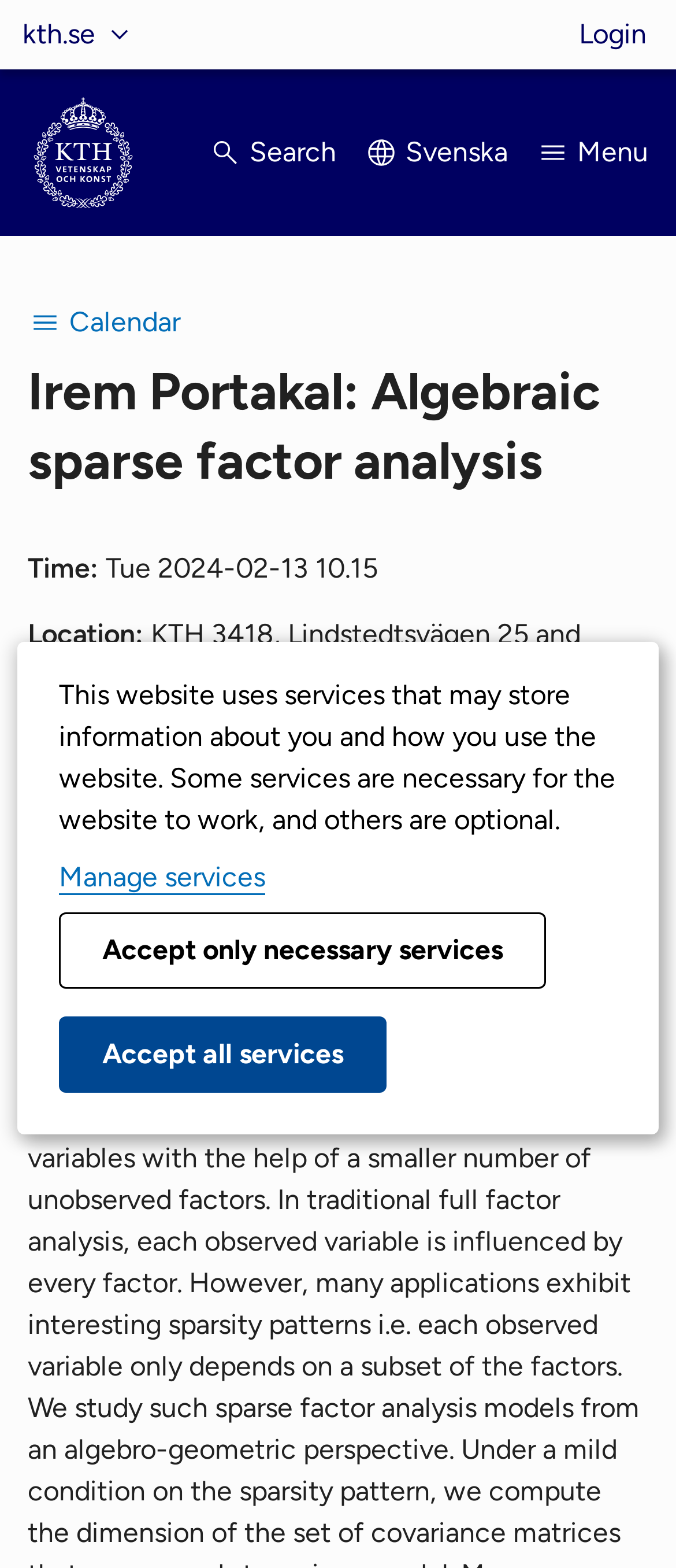Locate the UI element described by Manage services in the provided webpage screenshot. Return the bounding box coordinates in the format (top-left x, top-left y, bottom-right x, bottom-right y), ensuring all values are between 0 and 1.

[0.087, 0.549, 0.392, 0.57]